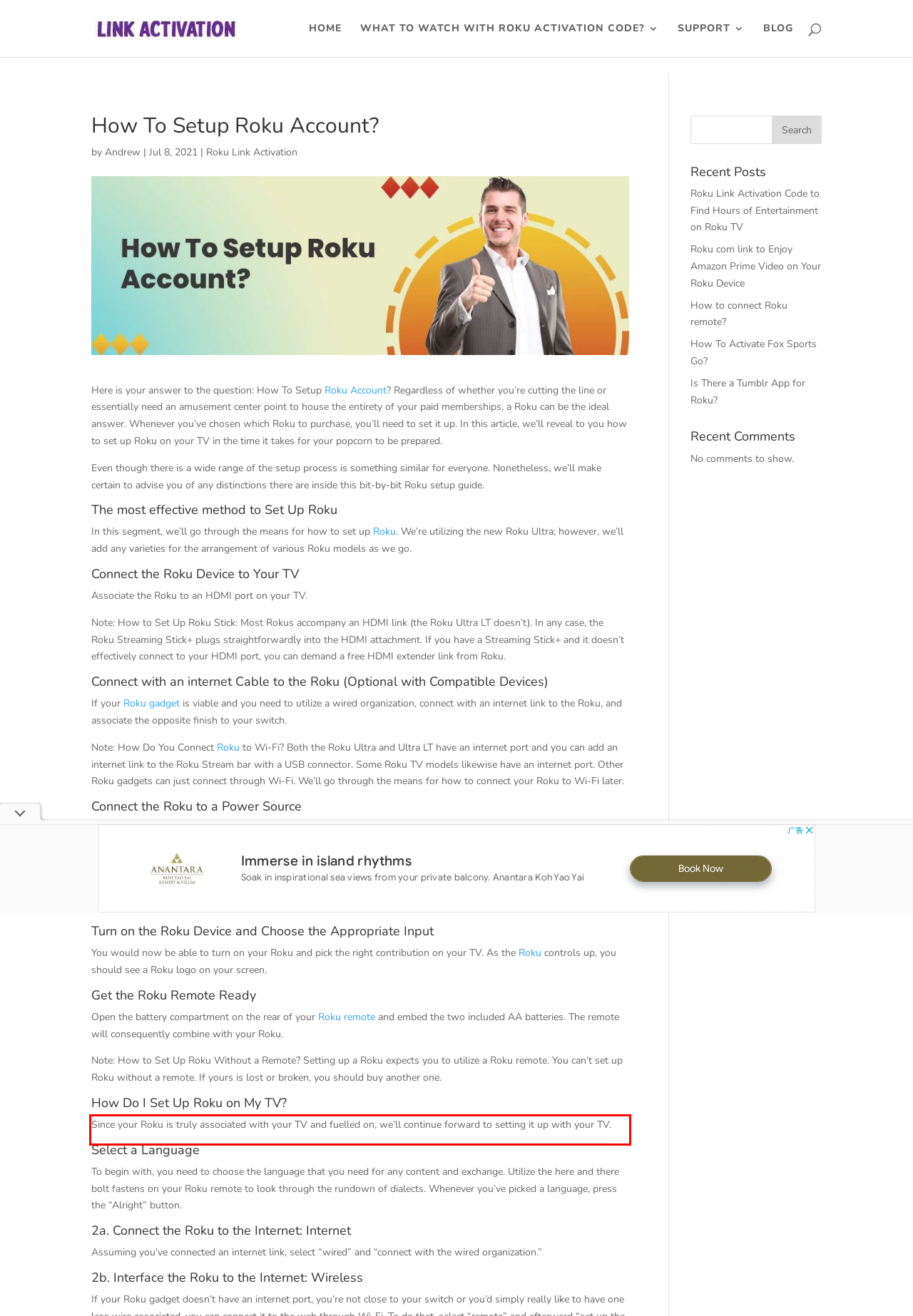Using OCR, extract the text content found within the red bounding box in the given webpage screenshot.

Since your Roku is truly associated with your TV and fuelled on, we’ll continue forward to setting it up with your TV.